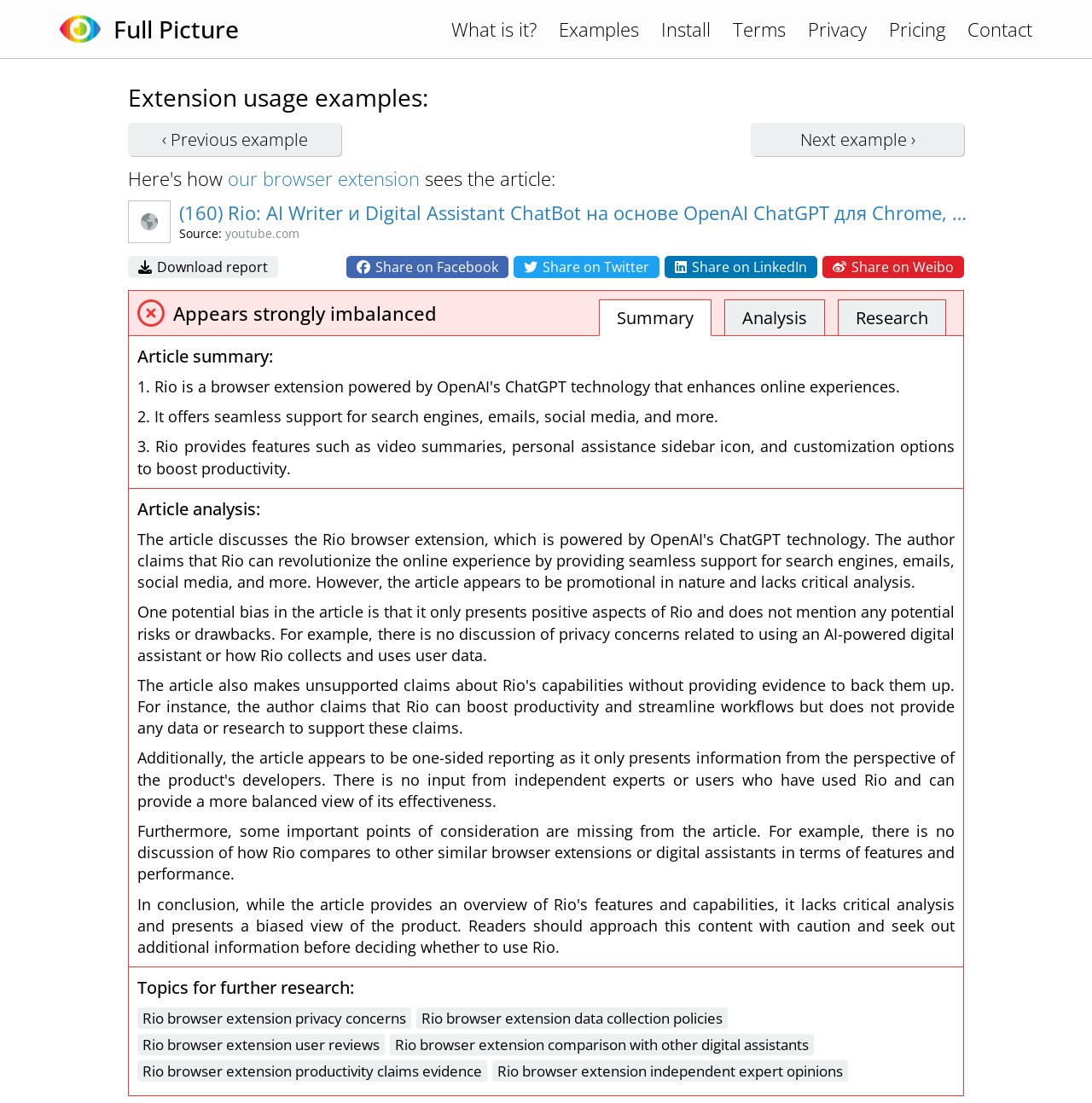What is the name of the browser extension?
Based on the image, answer the question in a detailed manner.

The name of the browser extension can be found in the heading 'Full Picture' and also in the link '(160) Rio: AI Writer и Digital Assistant ChatBot на основе OpenAI ChatGPT для Chrome, Edge, Opera - YouTube'.